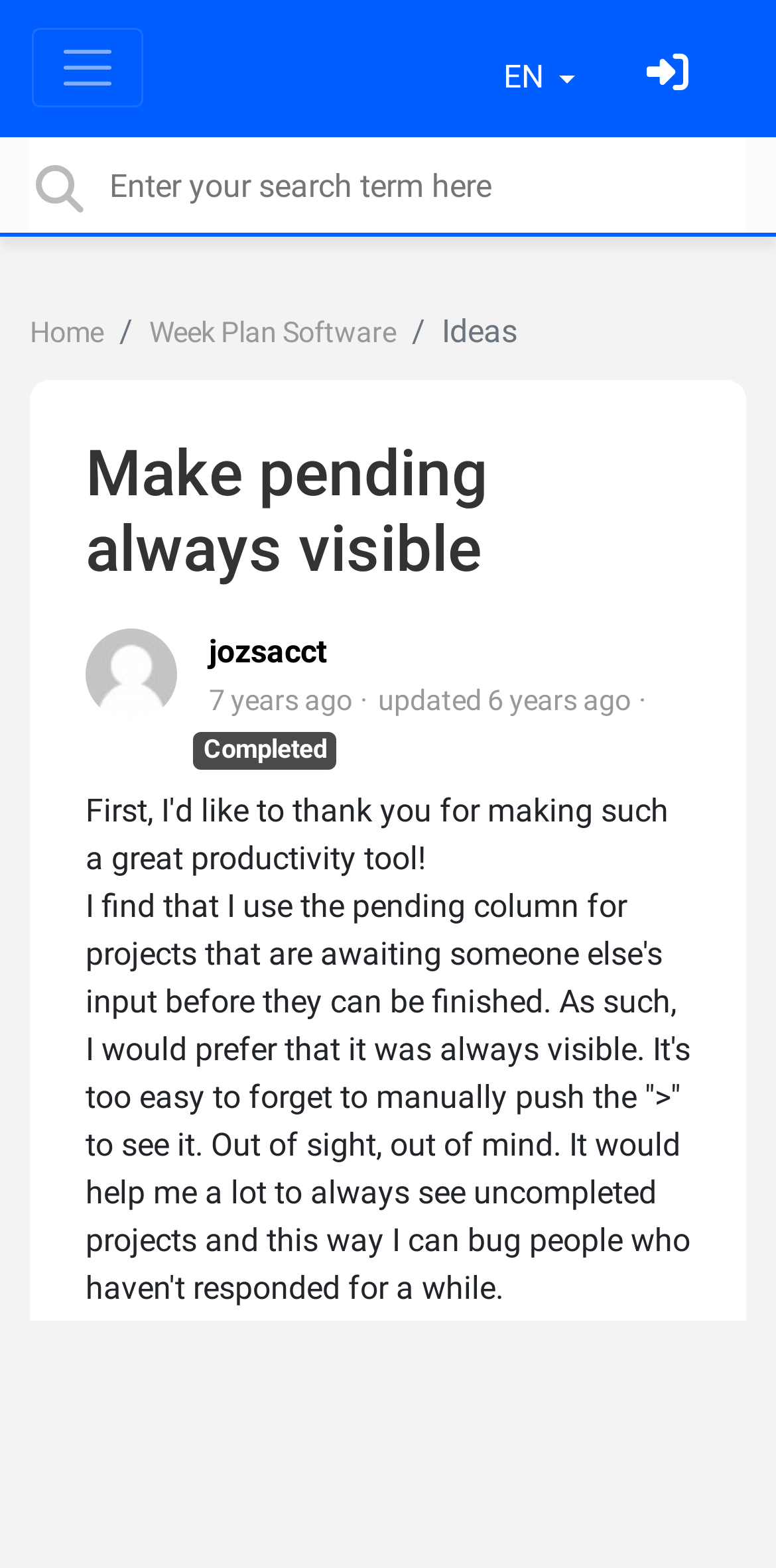Identify the headline of the webpage and generate its text content.

Make pending always visible